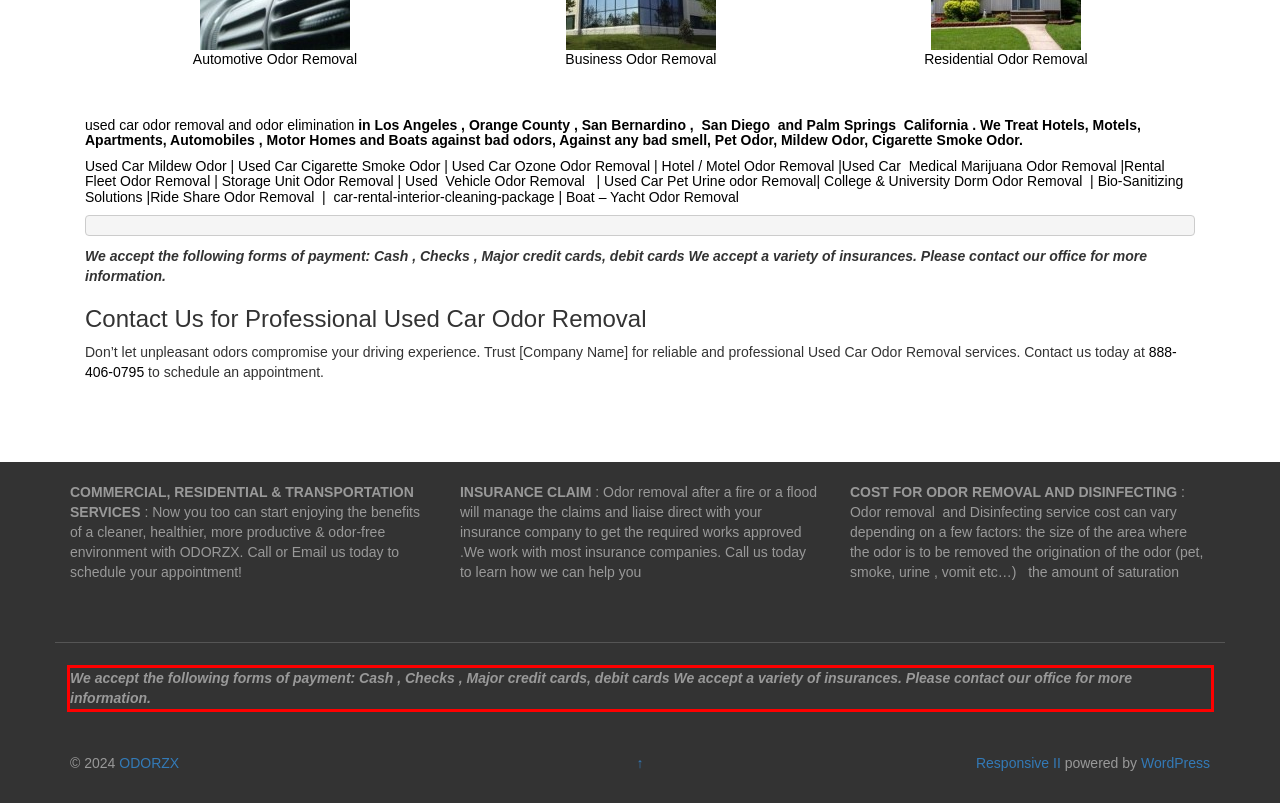You have a screenshot of a webpage with a red bounding box. Use OCR to generate the text contained within this red rectangle.

We accept the following forms of payment: Cash , Checks , Major credit cards, debit cards We accept a variety of insurances. Please contact our office for more information.